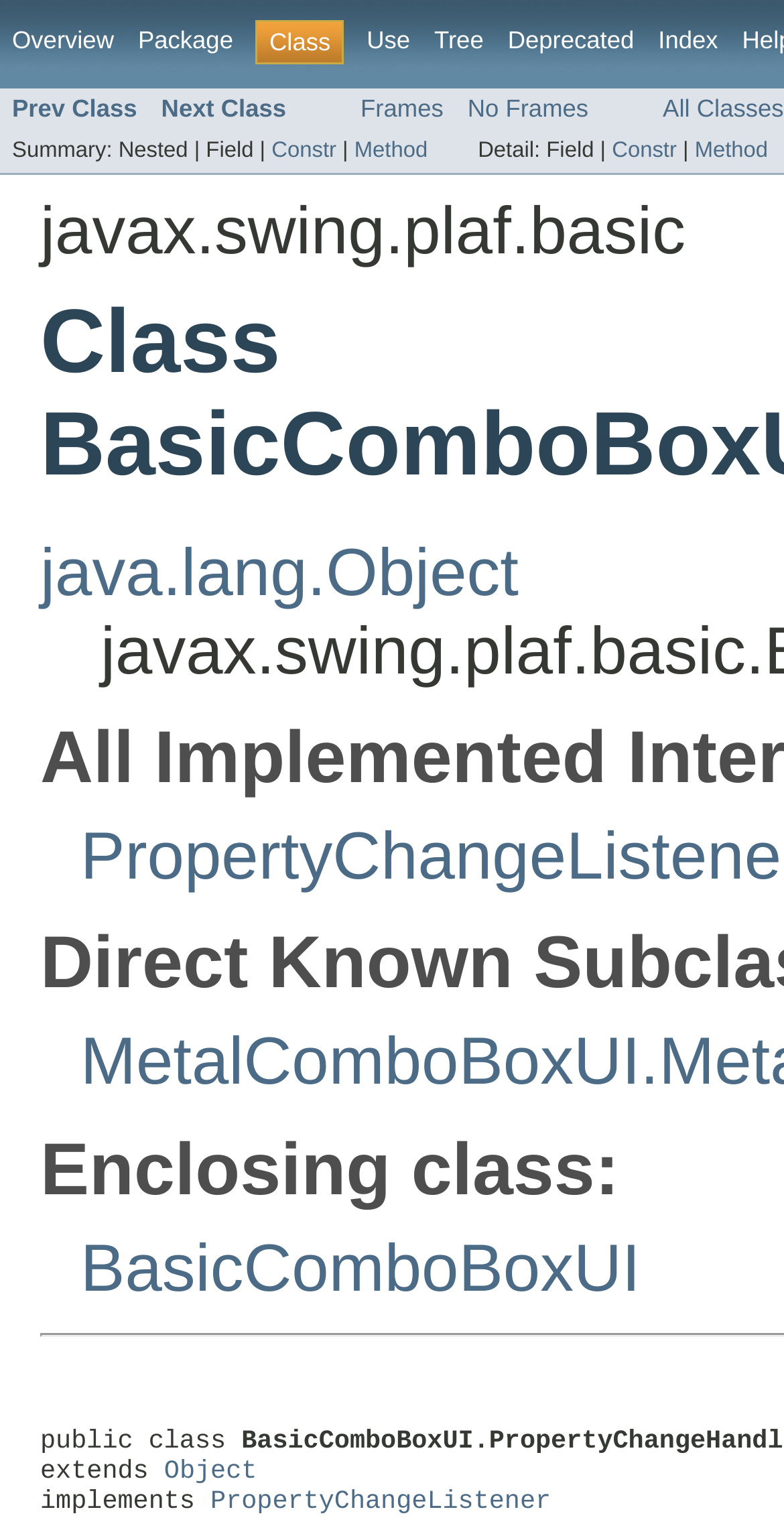Could you provide the bounding box coordinates for the portion of the screen to click to complete this instruction: "Explore PropertyChangeListener"?

[0.268, 0.969, 0.703, 0.989]